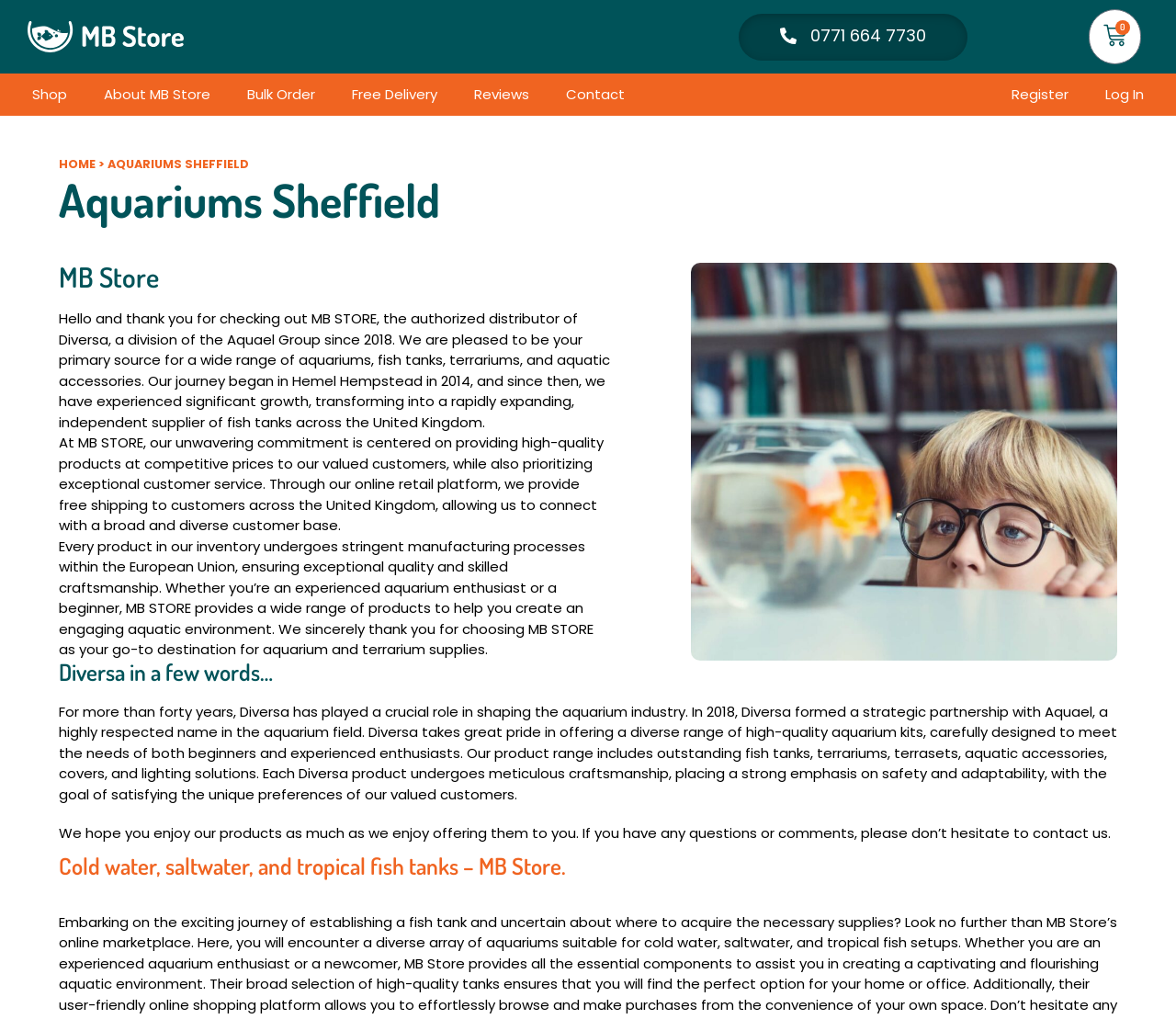Please specify the coordinates of the bounding box for the element that should be clicked to carry out this instruction: "Go to the Shop page". The coordinates must be four float numbers between 0 and 1, formatted as [left, top, right, bottom].

[0.012, 0.072, 0.073, 0.114]